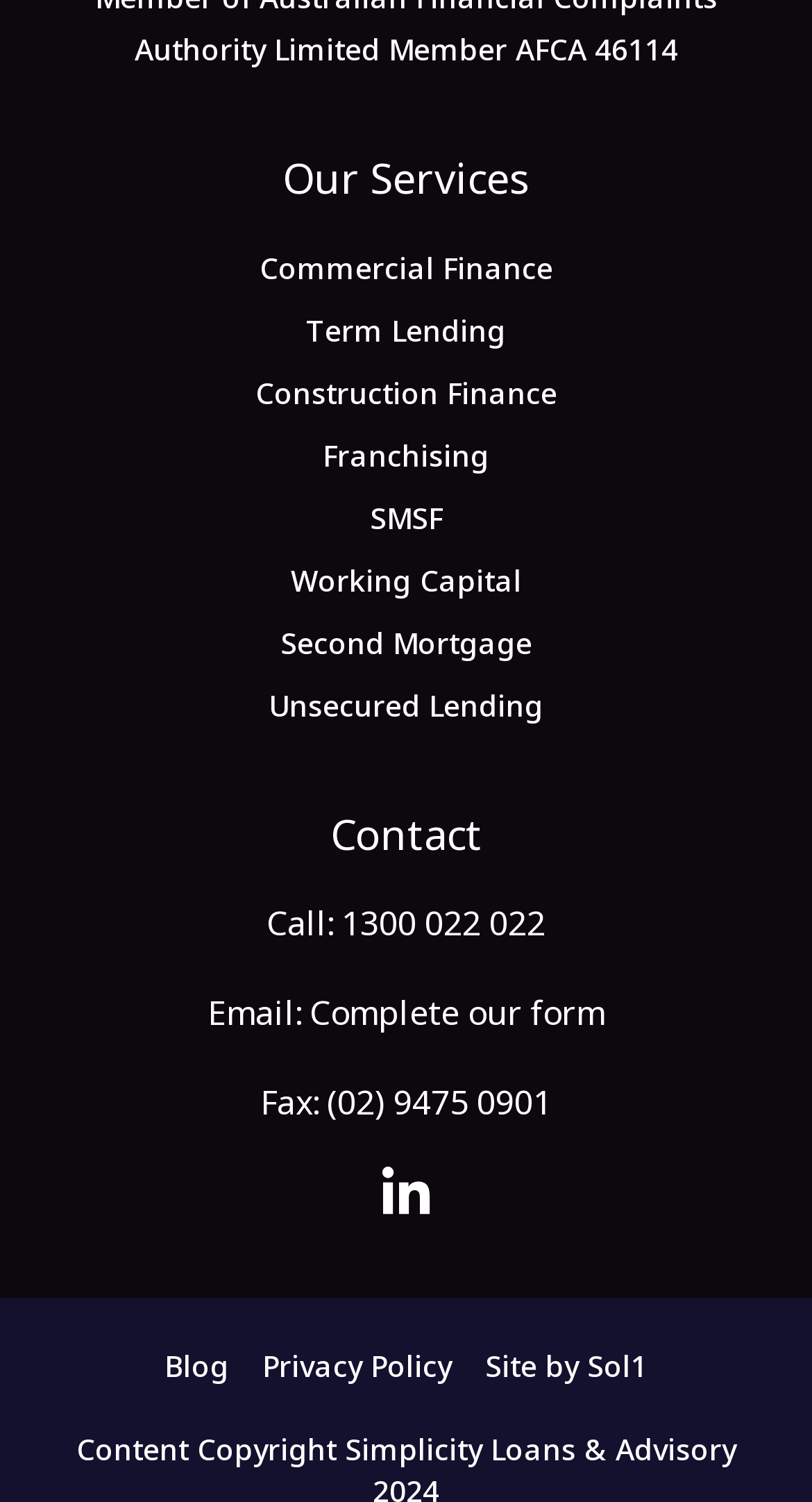Locate the bounding box coordinates of the element I should click to achieve the following instruction: "Visit Blog".

[0.203, 0.892, 0.282, 0.926]